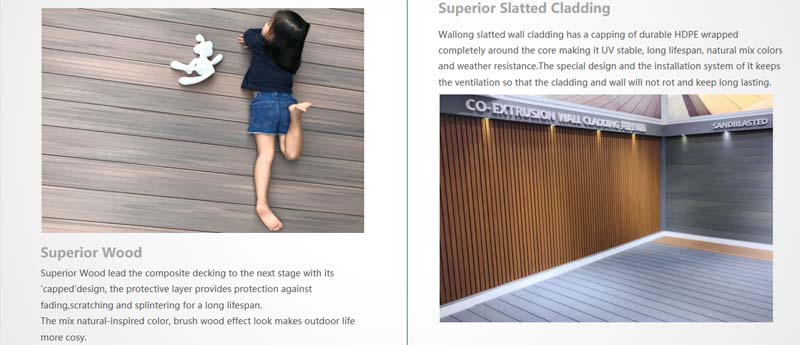What is the benefit of the 'capped' design of the decking?
Answer the question with as much detail as possible.

According to the caption, the decking is crafted with a 'capped' design that protects it against fading, scratching, and splintering, ensuring durability and longevity. This implies that the 'capped' design provides protection against these specific types of damage.